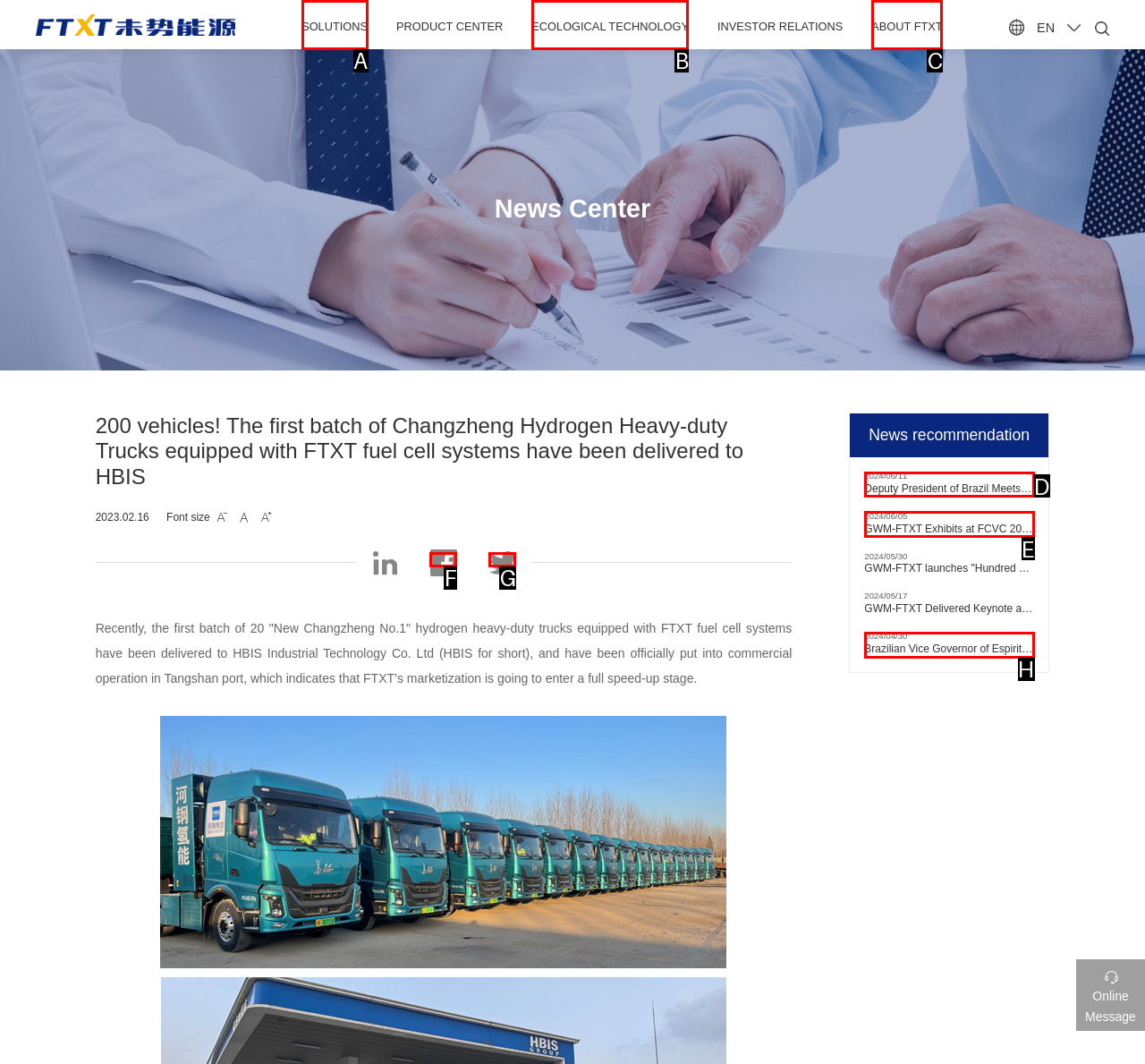Which HTML element fits the description: title="share to twitter"? Respond with the letter of the appropriate option directly.

G